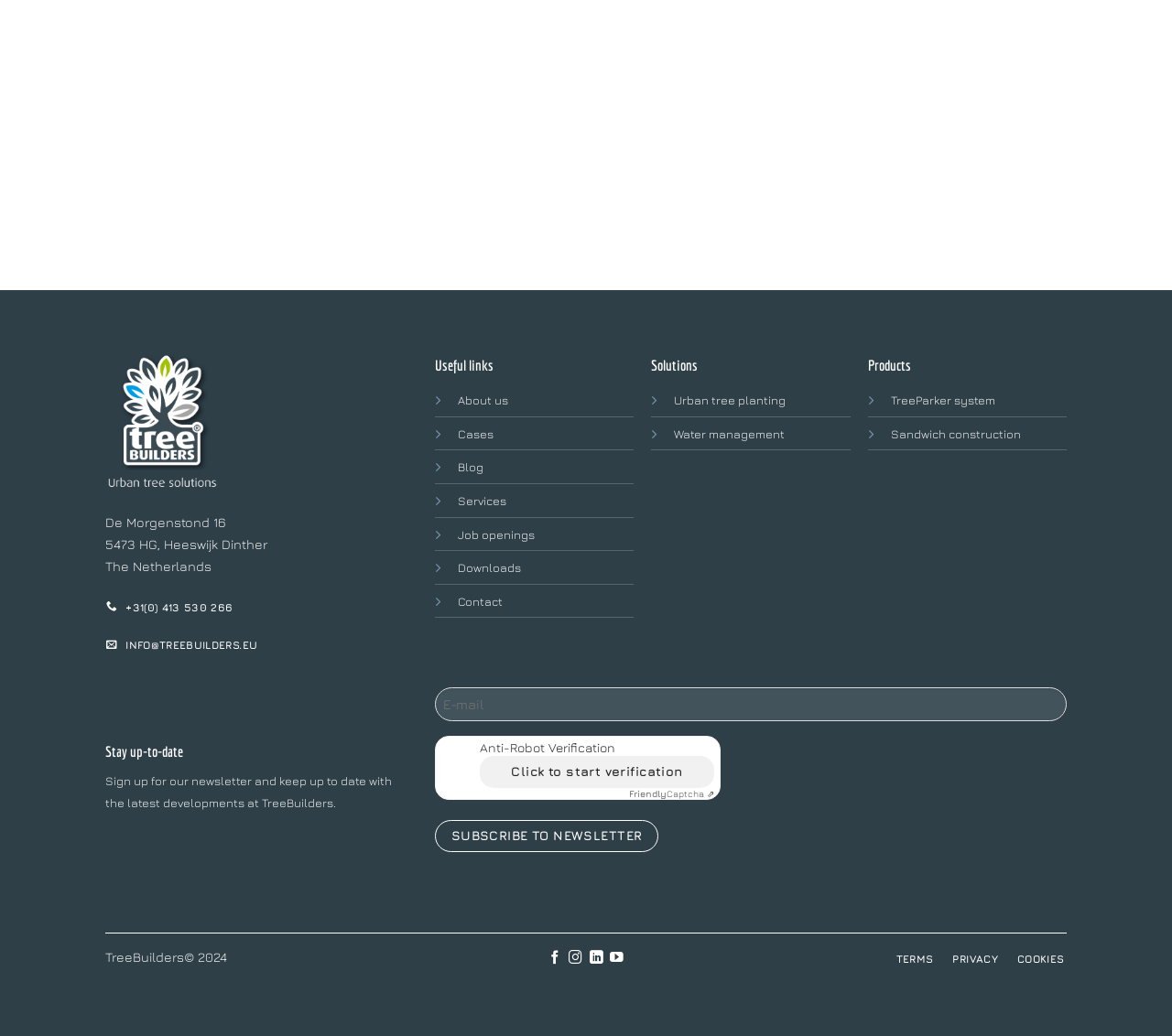Determine the bounding box coordinates of the clickable region to execute the instruction: "Click the 'Contact' link". The coordinates should be four float numbers between 0 and 1, denoted as [left, top, right, bottom].

[0.39, 0.572, 0.429, 0.587]